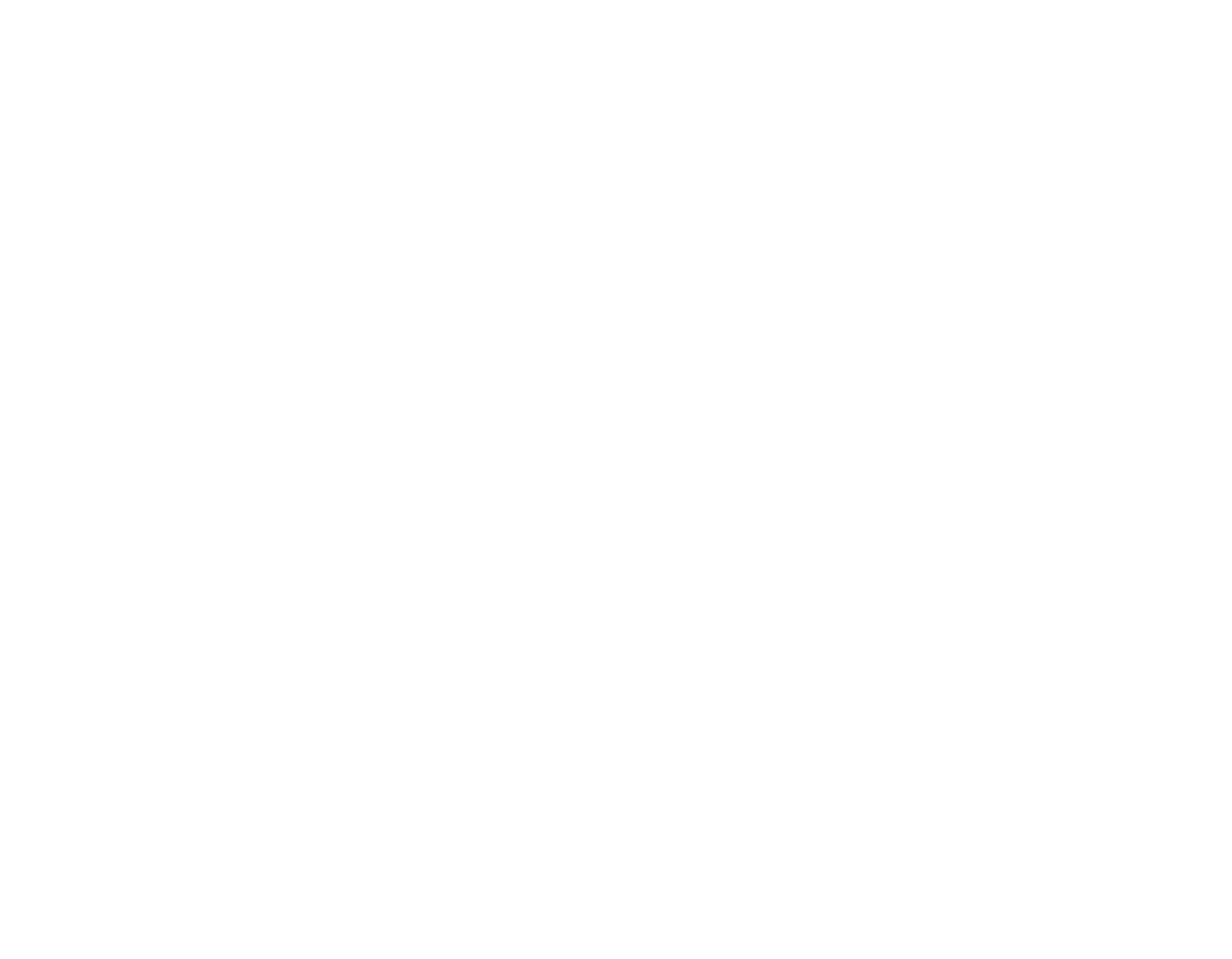Calculate the bounding box coordinates of the UI element given the description: "Email Us: contact@clarkslocksmithsolutions.com".

[0.175, 0.773, 0.475, 0.815]